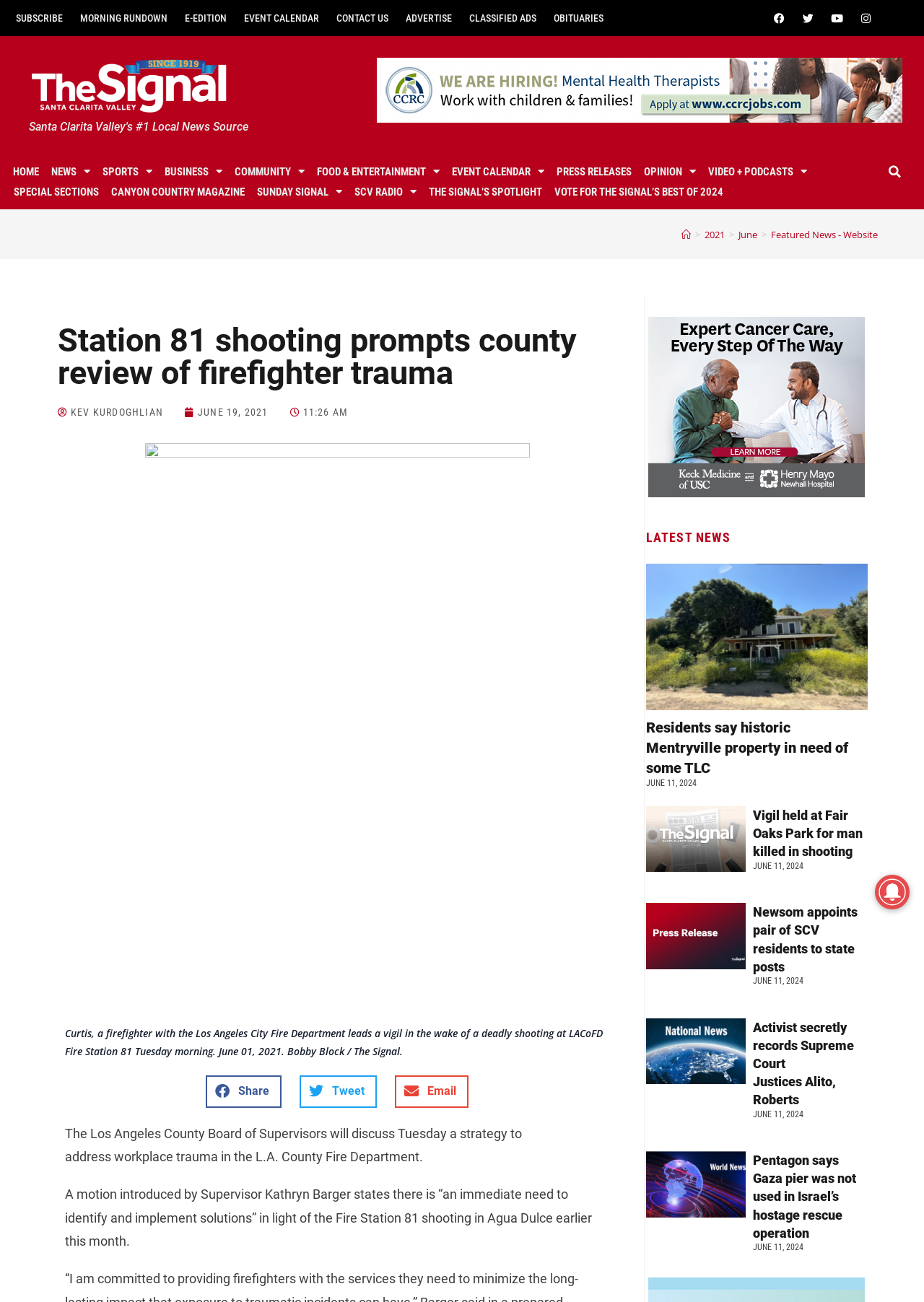Find the bounding box coordinates of the element to click in order to complete the given instruction: "Read the latest news."

[0.699, 0.404, 0.939, 0.422]